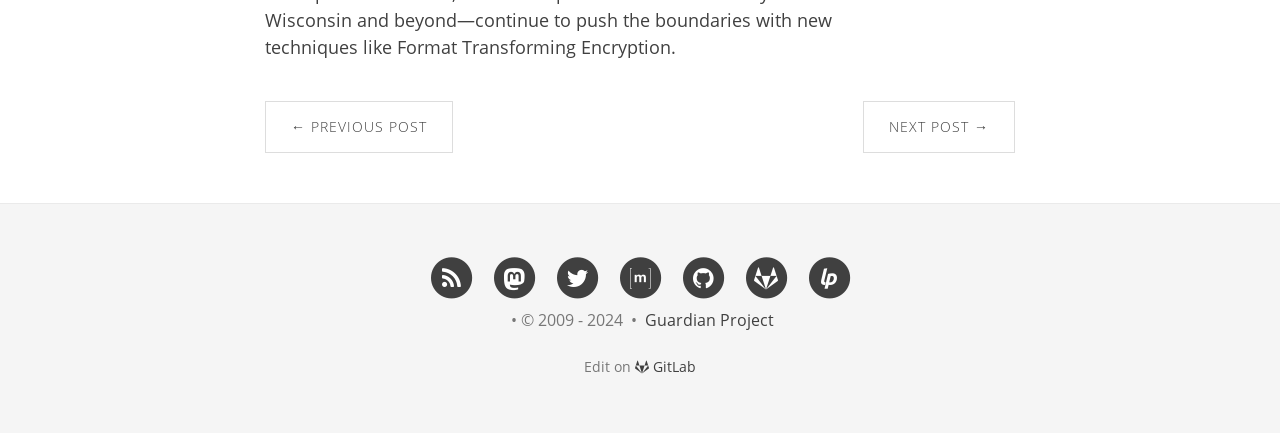Determine the bounding box coordinates of the section to be clicked to follow the instruction: "view GitLab". The coordinates should be given as four float numbers between 0 and 1, formatted as [left, top, right, bottom].

[0.496, 0.824, 0.544, 0.868]